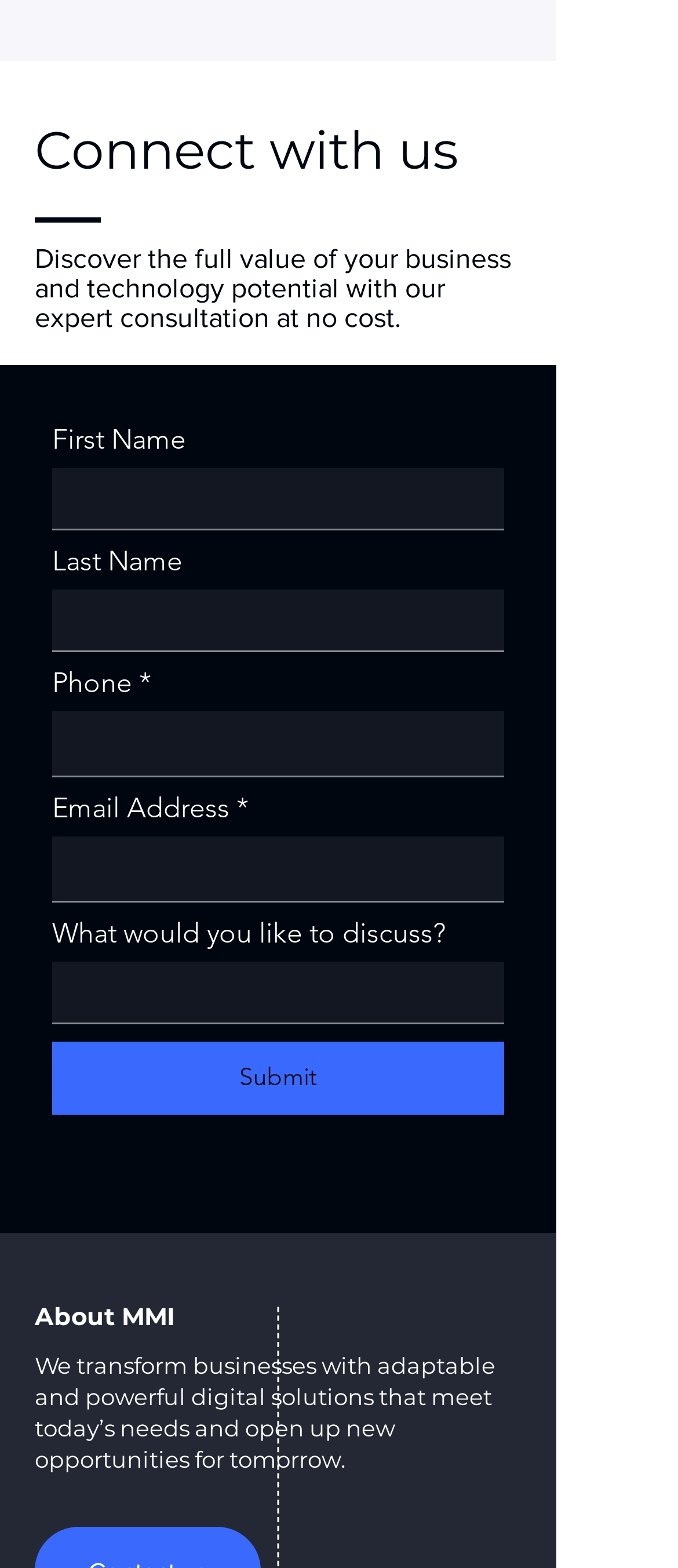What can be discussed in the consultation?
Can you give a detailed and elaborate answer to the question?

The textbox 'What would you like to discuss?' suggests that the user can discuss anything they want in the consultation, as there is no specific topic or limitation mentioned.